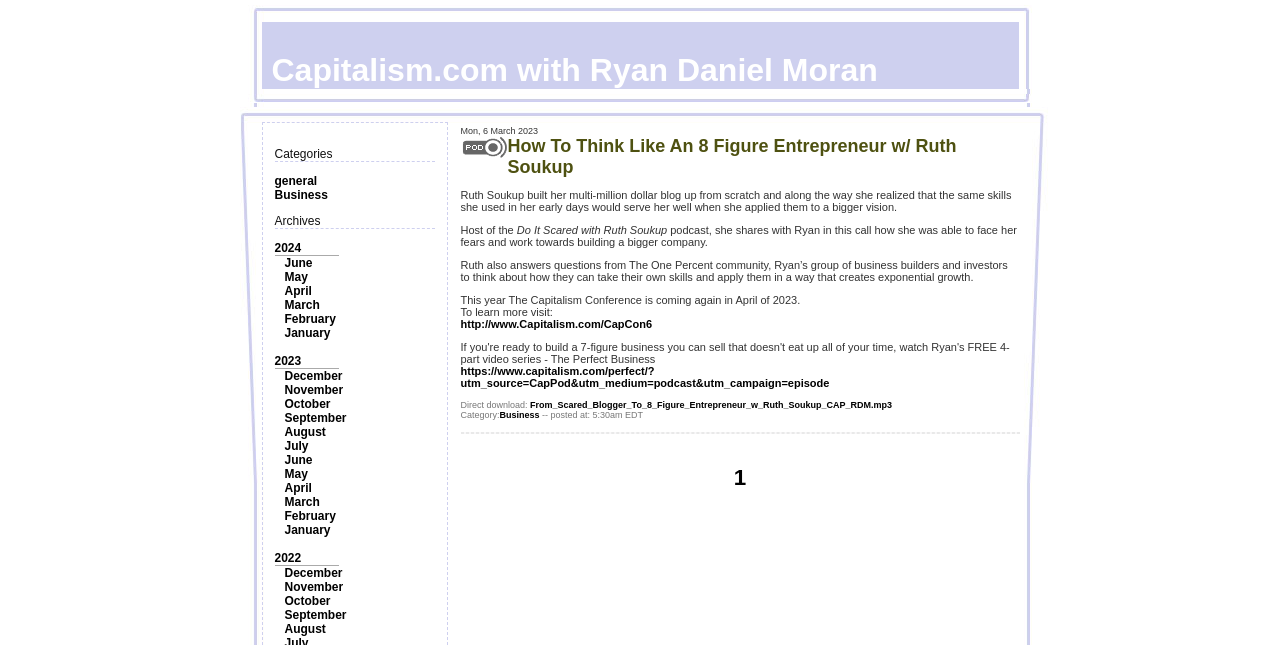What is the date of the Capitalism Conference mentioned in the webpage?
Answer with a single word or short phrase according to what you see in the image.

April 2023